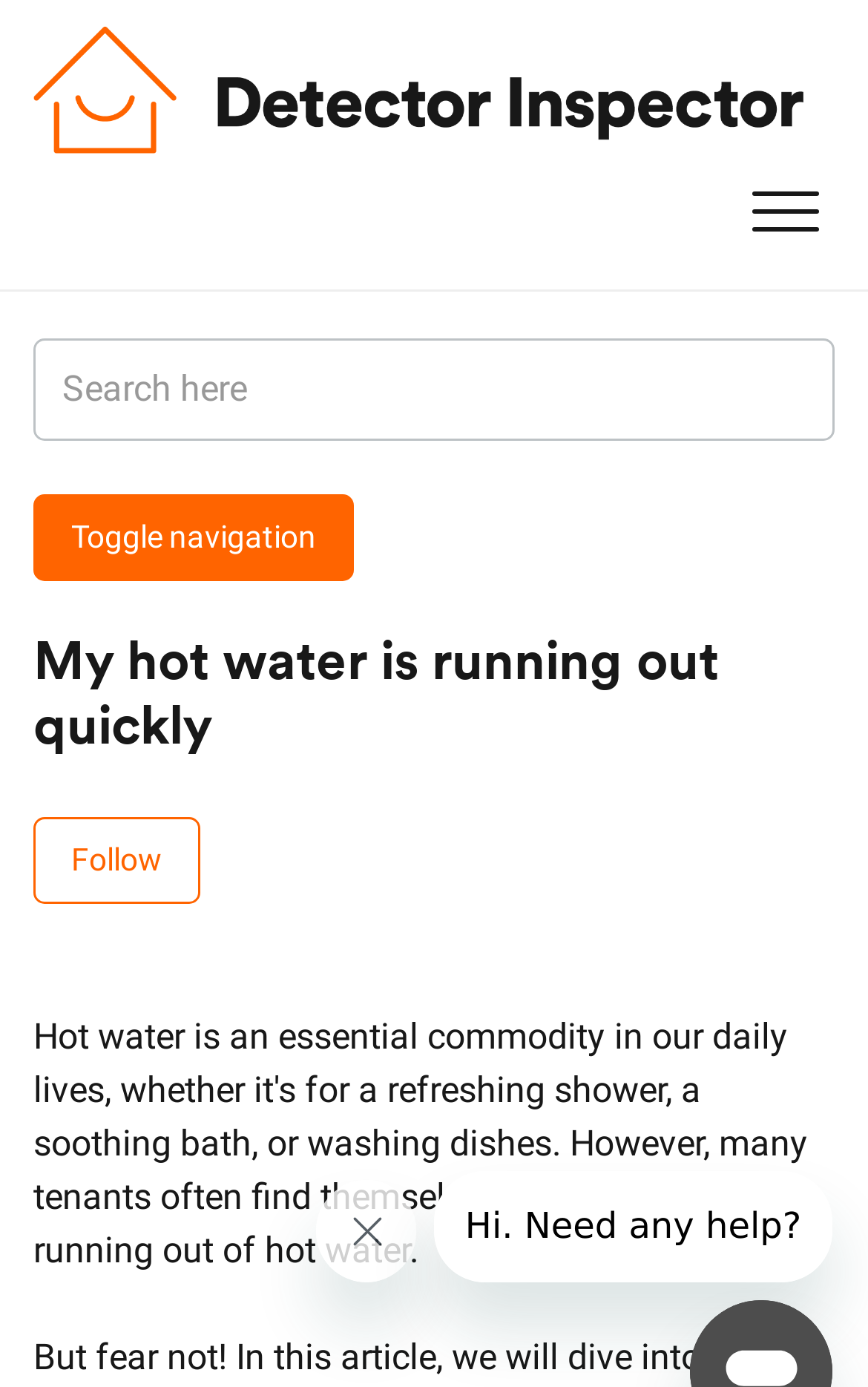Is the 'Follow Article' button pressed?
Your answer should be a single word or phrase derived from the screenshot.

No